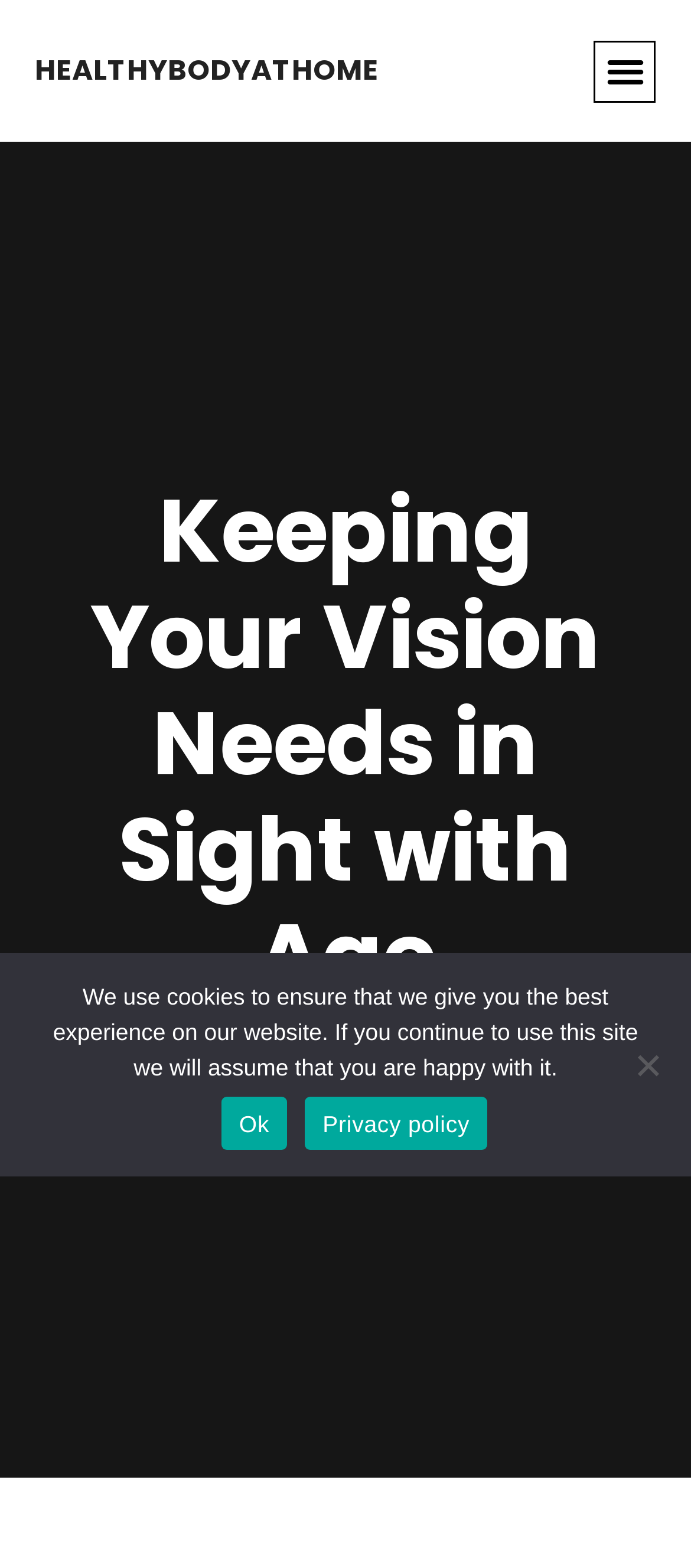What is the purpose of the button in the top right corner?
Please provide a single word or phrase in response based on the screenshot.

Menu Toggle